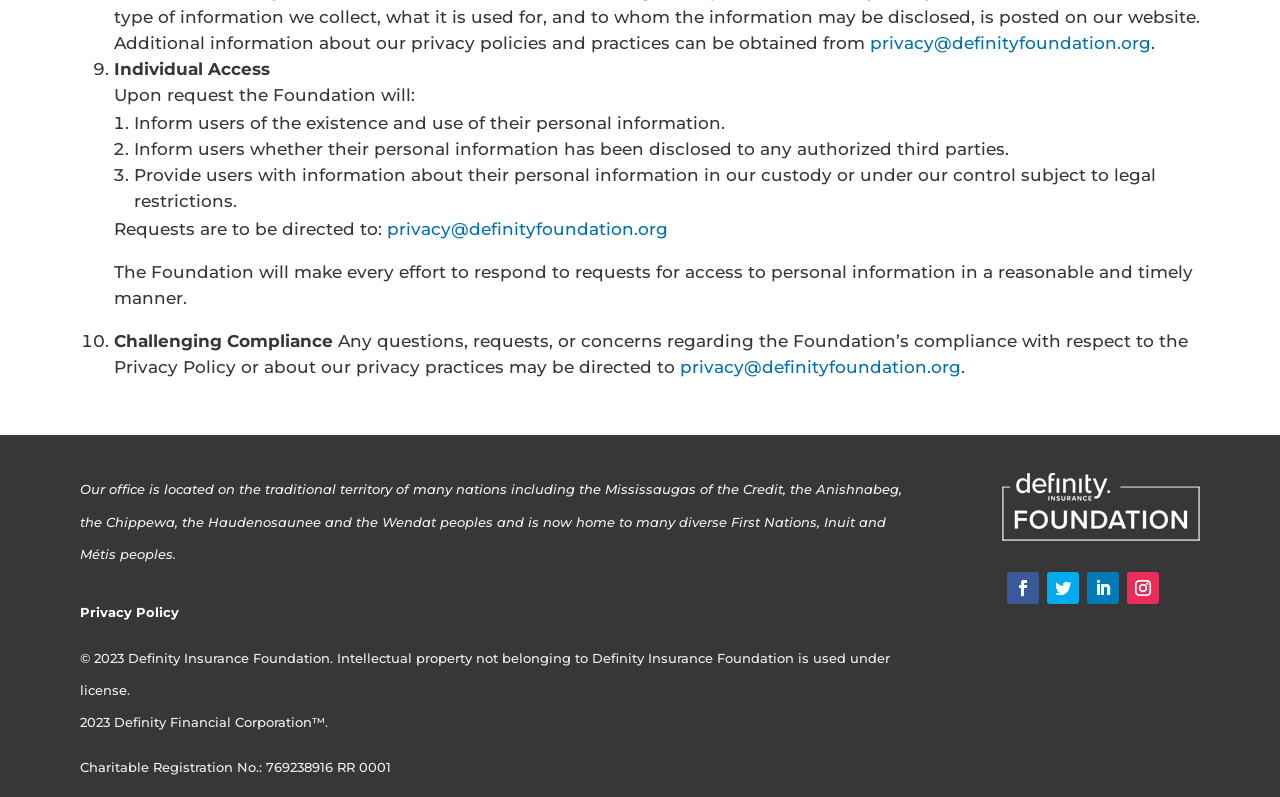Locate the bounding box coordinates of the element that needs to be clicked to carry out the instruction: "Click the social media link with the '' icon". The coordinates should be given as four float numbers ranging from 0 to 1, i.e., [left, top, right, bottom].

[0.849, 0.718, 0.874, 0.758]